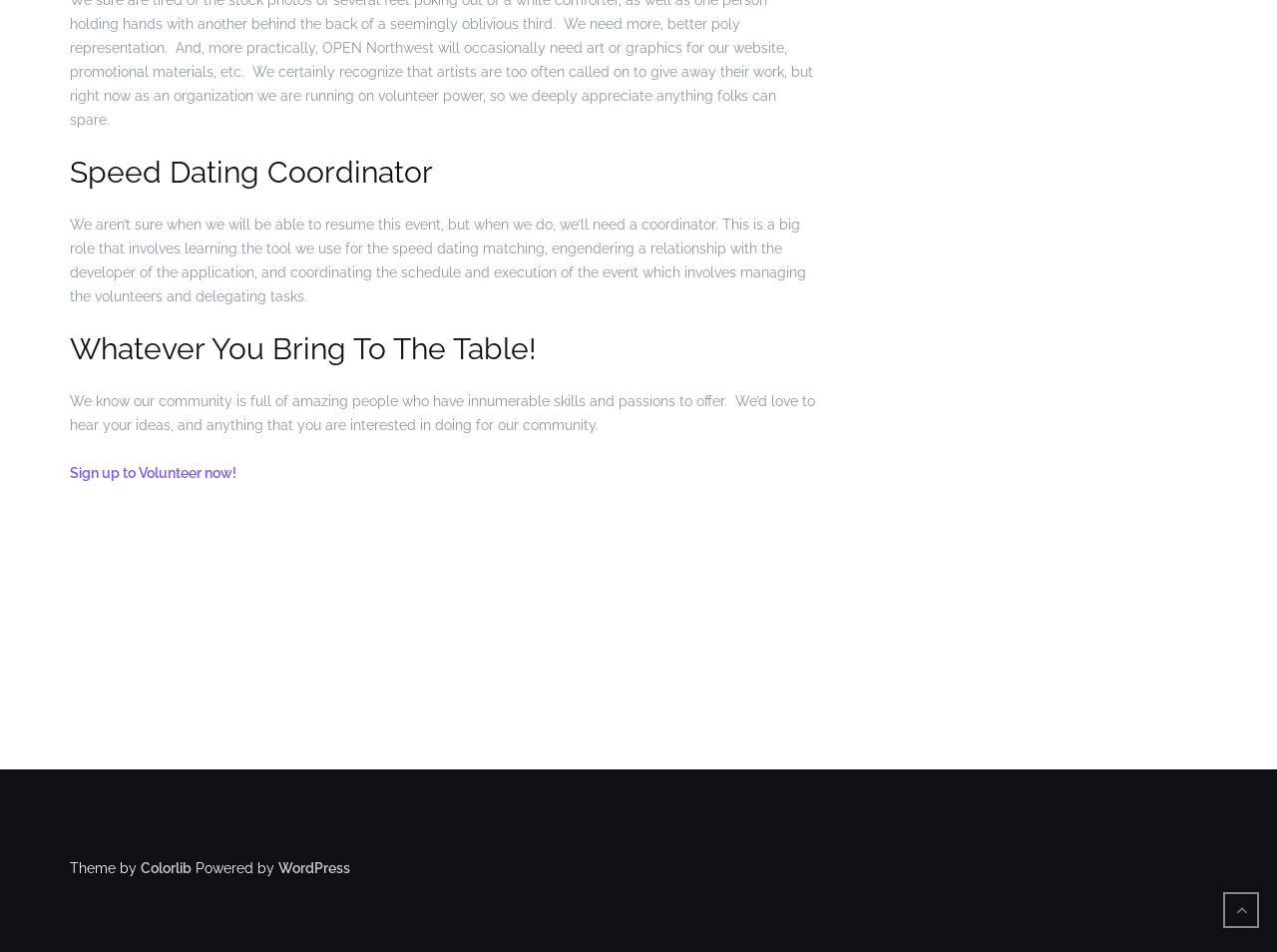What is the theme of the website?
Give a detailed and exhaustive answer to the question.

The theme of the website is Colorlib, as indicated by the StaticText element 'Theme by' followed by the link 'Colorlib' in the footer section.